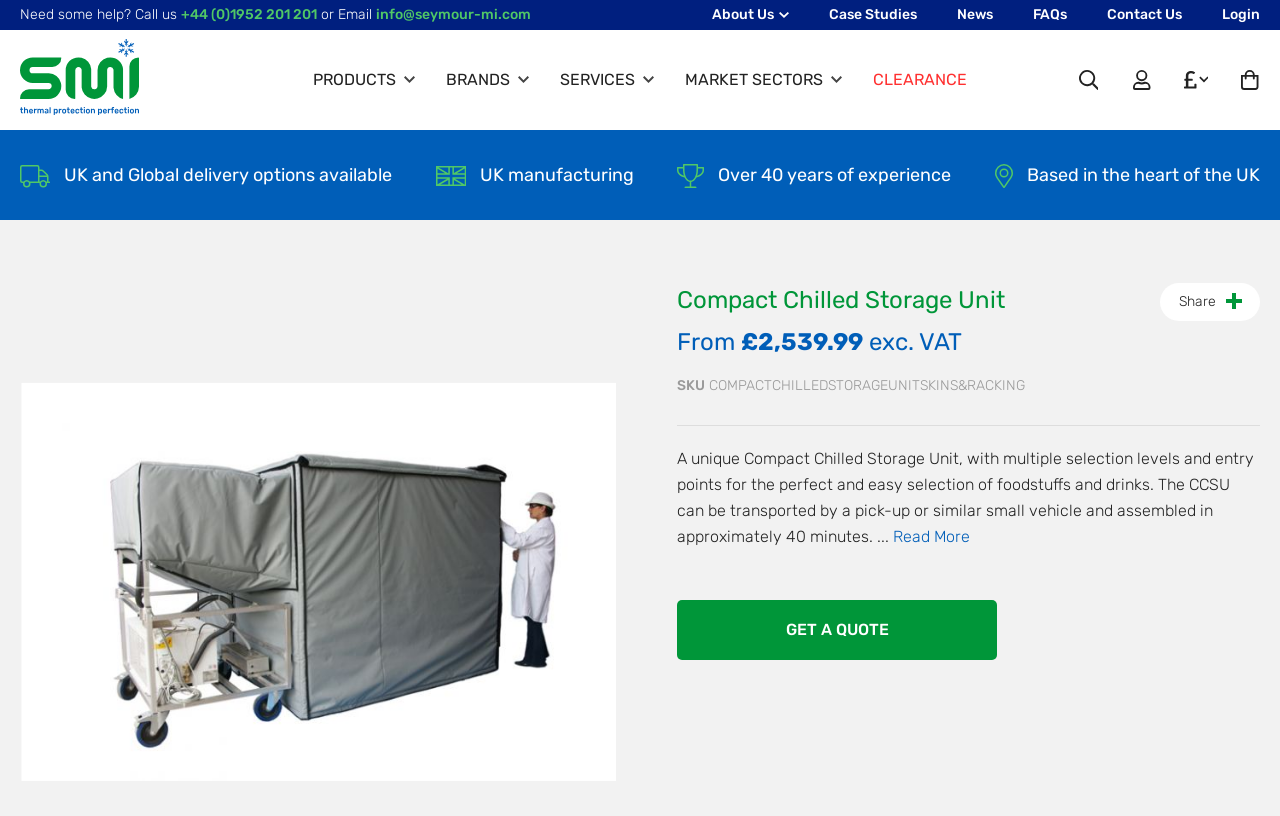Determine the bounding box coordinates for the element that should be clicked to follow this instruction: "Get a quote for the Compact Chilled Storage Unit". The coordinates should be given as four float numbers between 0 and 1, in the format [left, top, right, bottom].

[0.529, 0.735, 0.779, 0.809]